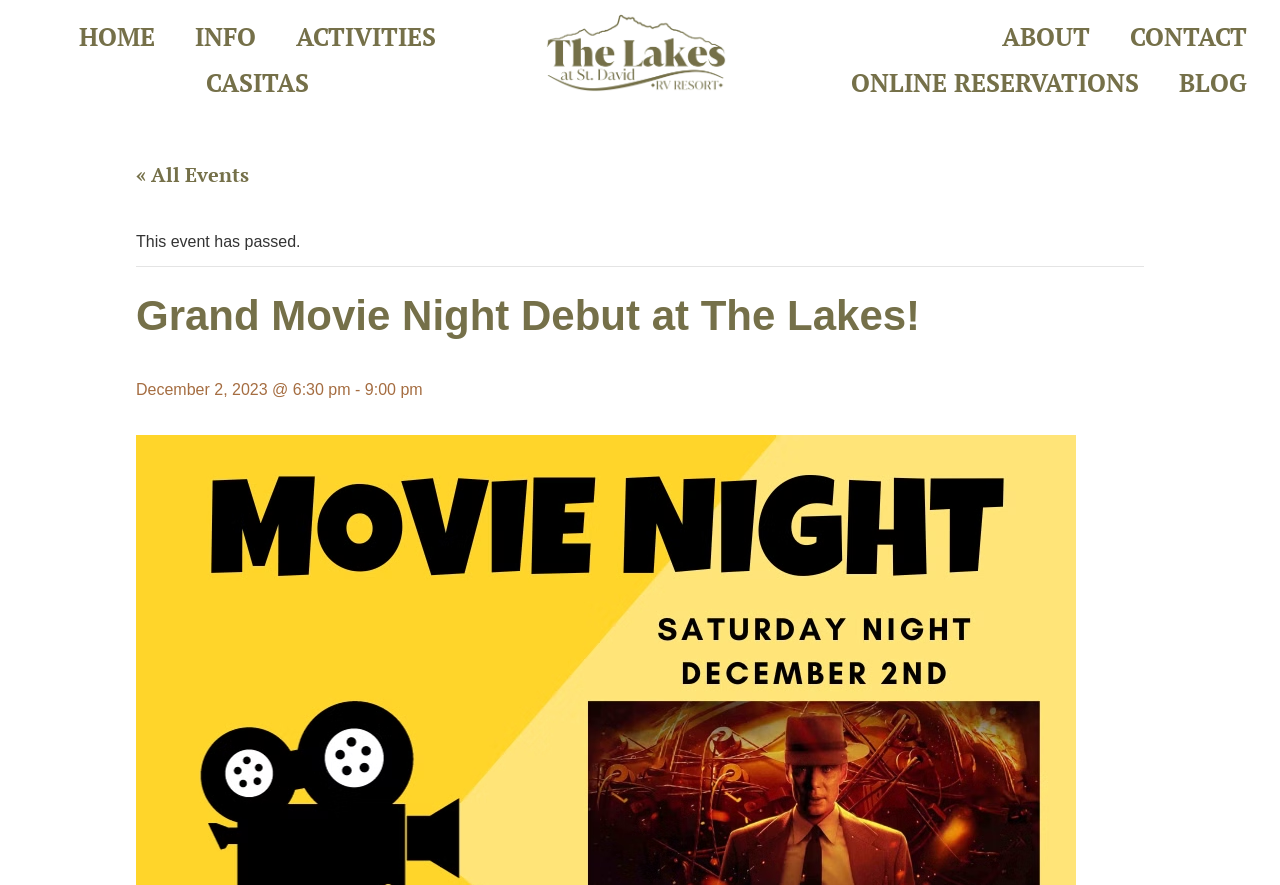Bounding box coordinates should be in the format (top-left x, top-left y, bottom-right x, bottom-right y) and all values should be floating point numbers between 0 and 1. Determine the bounding box coordinate for the UI element described as: Online Reservations

[0.65, 0.068, 0.906, 0.12]